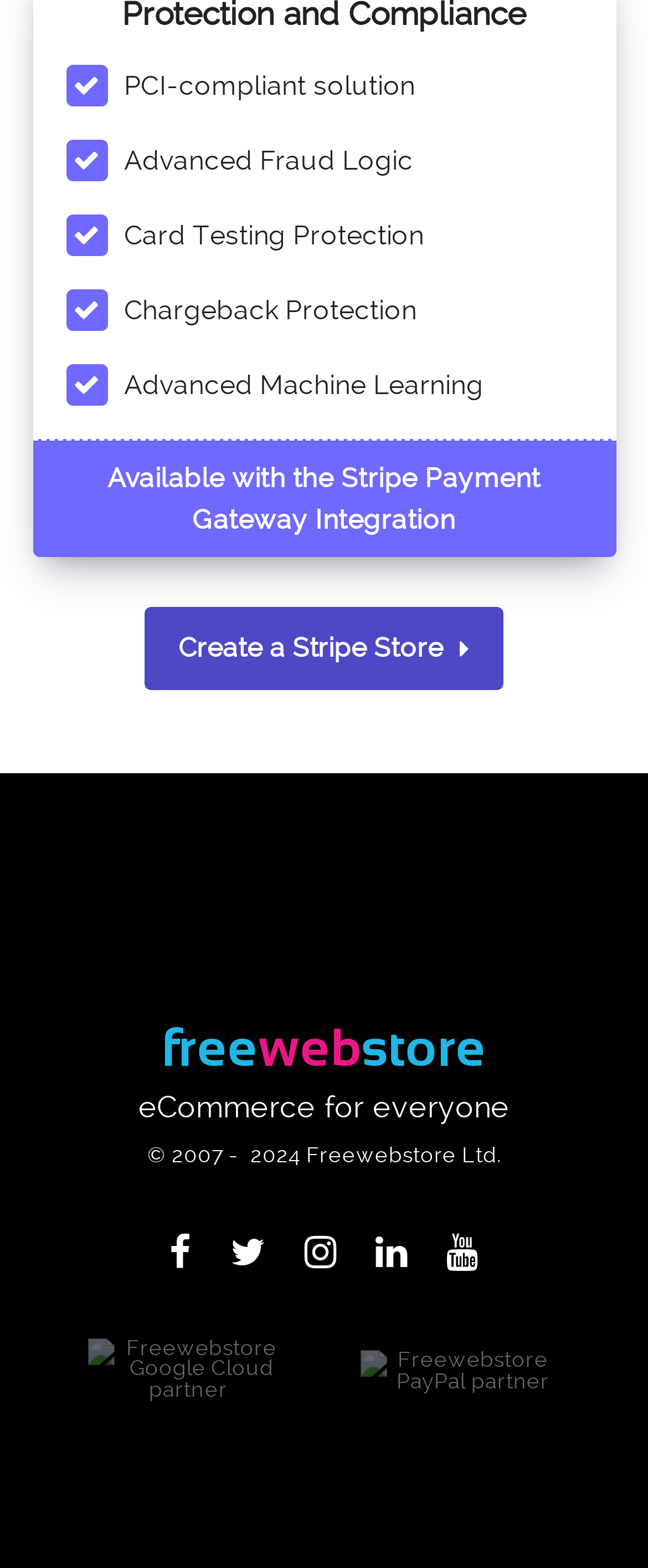Predict the bounding box for the UI component with the following description: "Home »".

None